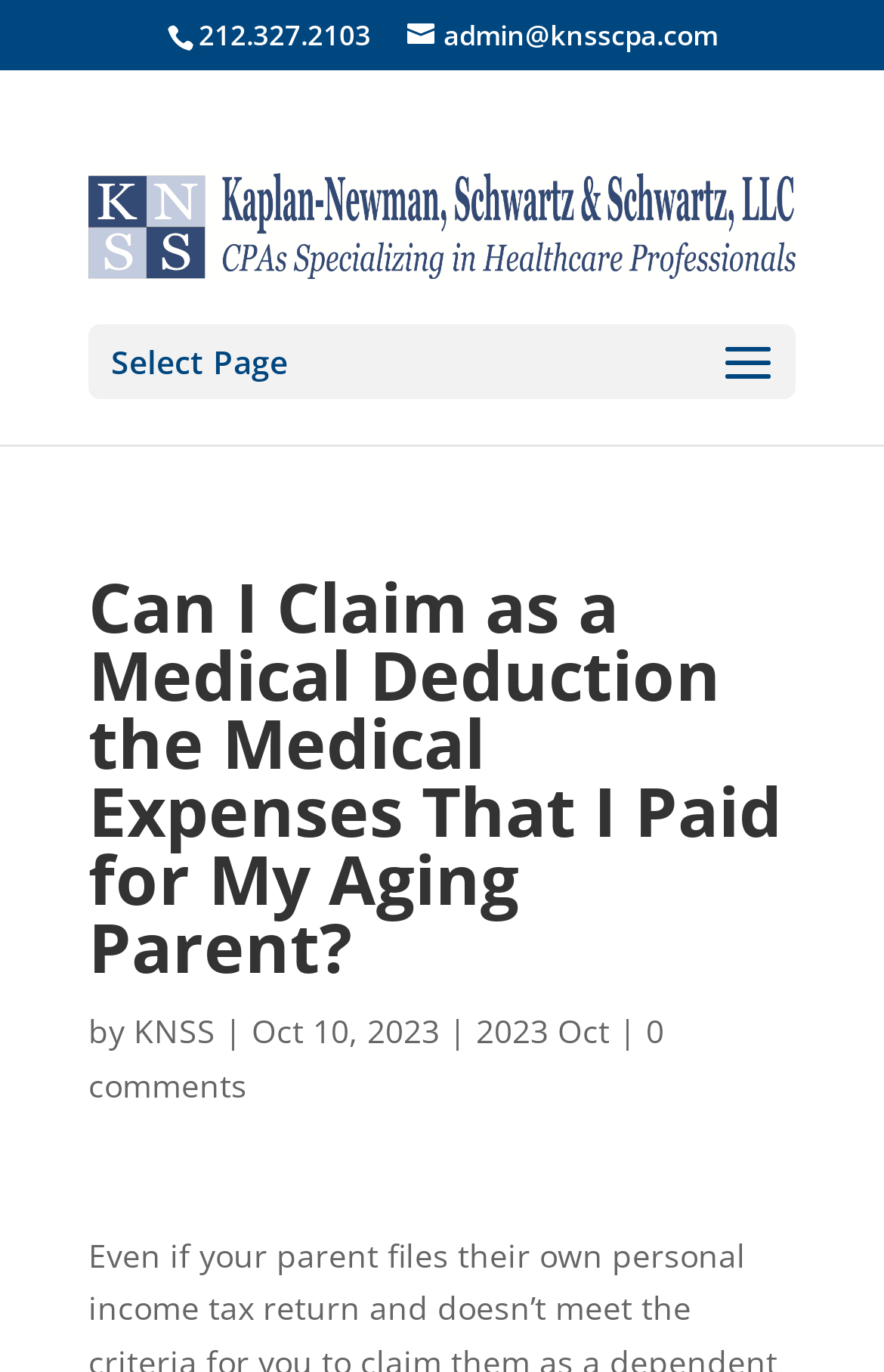Who is the author of the article?
Please craft a detailed and exhaustive response to the question.

I found the author's name by looking at the section below the main heading, where the article's metadata is displayed. The author's name is written next to the publication date, and it is linked to the author's profile.